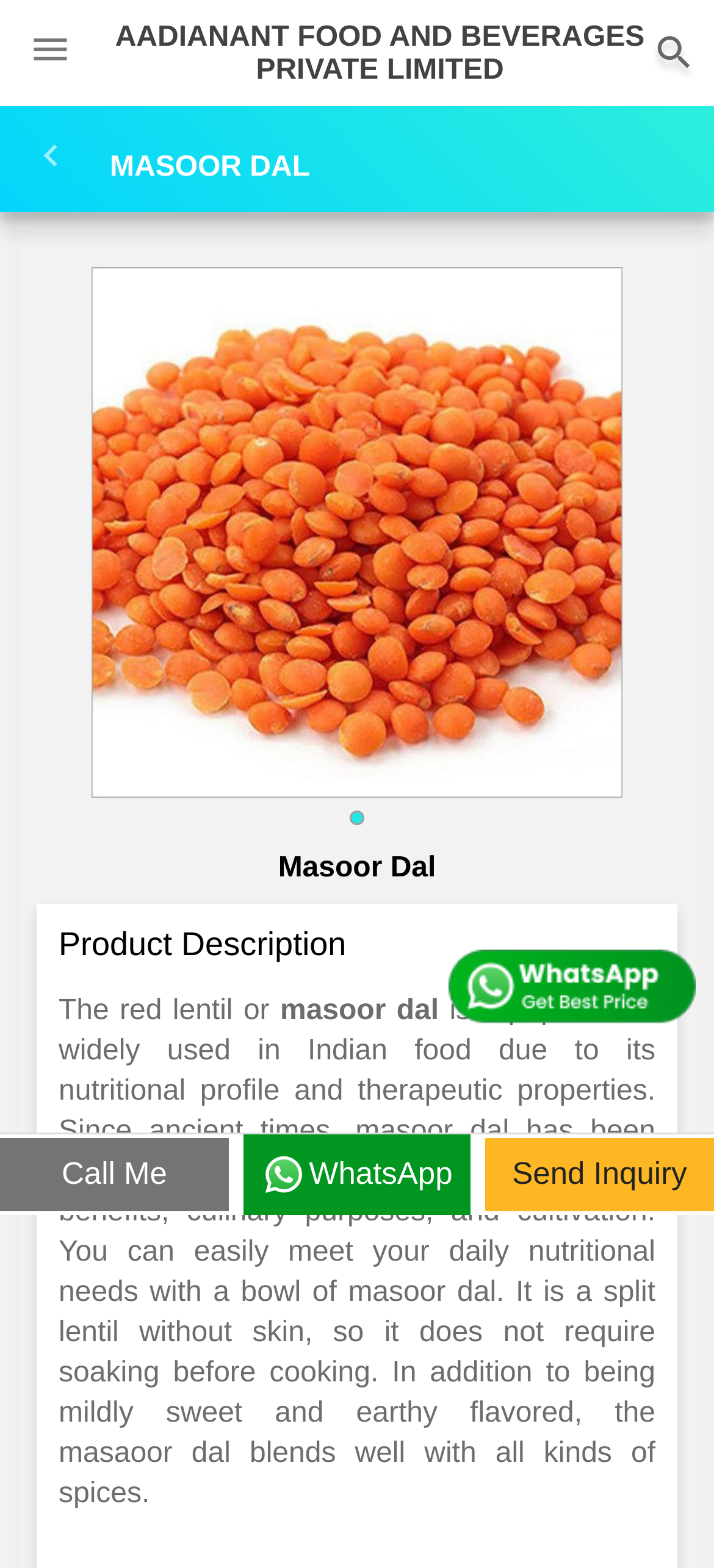What is the purpose of the 'Send Inquiry' link?
Please provide an in-depth and detailed response to the question.

The 'Send Inquiry' link is likely used to send an inquiry about the product, possibly to know the latest price or to place an order. This can be inferred from the text of the link and its position on the page.